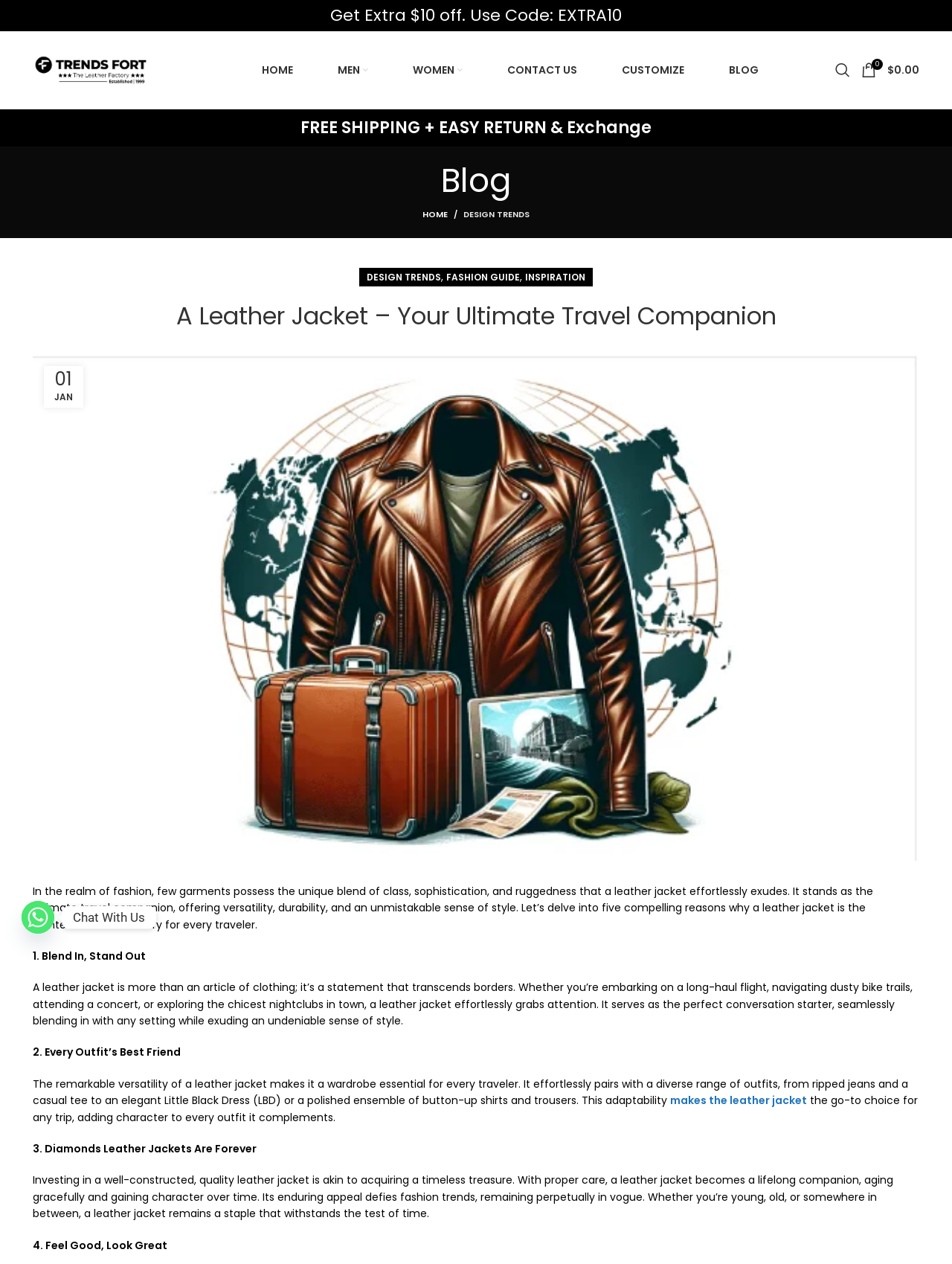What is the topic of the blog post?
Using the image as a reference, give a one-word or short phrase answer.

Leather Jacket